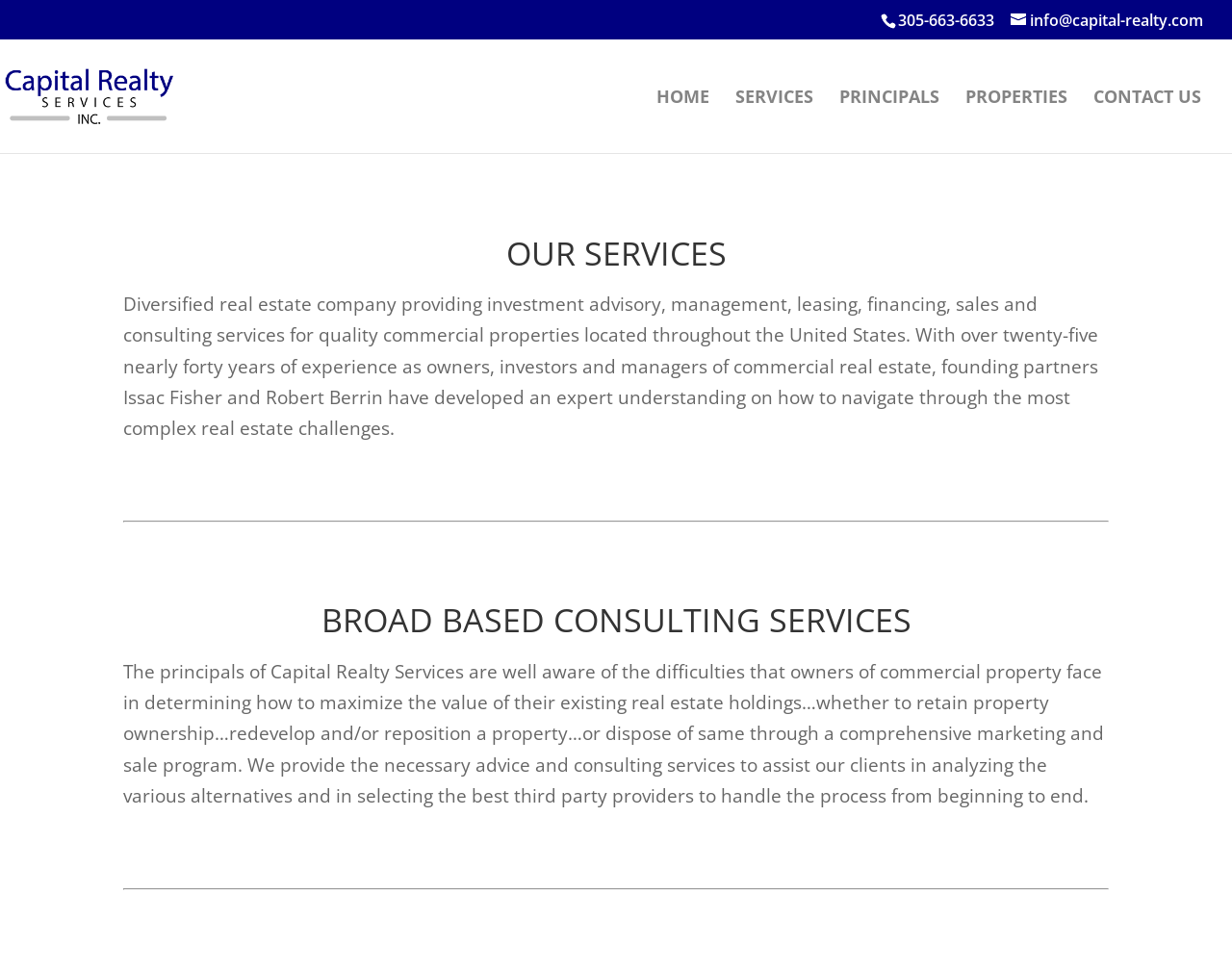Identify the bounding box coordinates of the element that should be clicked to fulfill this task: "Send an email to the company". The coordinates should be provided as four float numbers between 0 and 1, i.e., [left, top, right, bottom].

[0.82, 0.01, 0.977, 0.032]